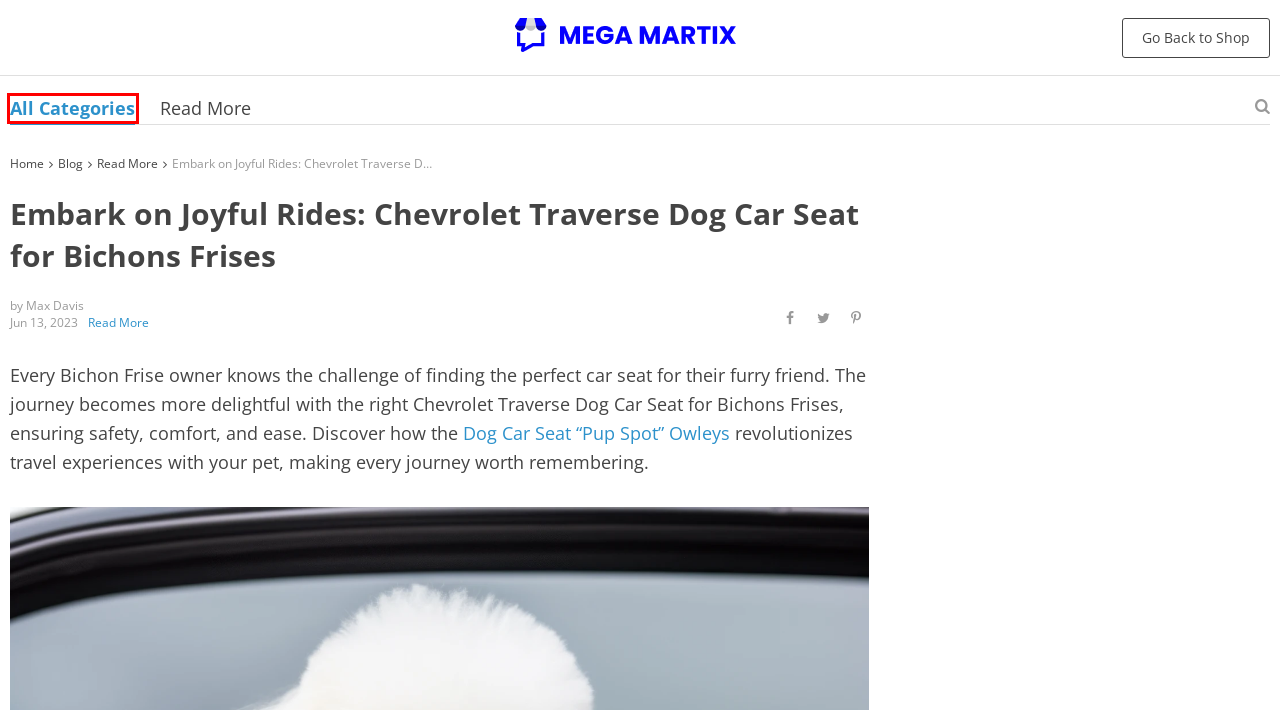You see a screenshot of a webpage with a red bounding box surrounding an element. Pick the webpage description that most accurately represents the new webpage after interacting with the element in the red bounding box. The options are:
A. Read More Archives - Mega Martix
B. Wireless Handheld Car Vacuum for Mercedes-Benz C-Class
C. Your shopping cart
D. Buy Best Sellers online
E. Jeep Compass Organization Ideas: Smart Solutions
F. Hyundai Tucson Back Seat Cover for Australian Cattle Dogs
G. Cute Picnic Blanket Waterproof: Elevate Your Outdoor Experience
H. Dog Back Seat Cover for Chevrolet Silverado

D